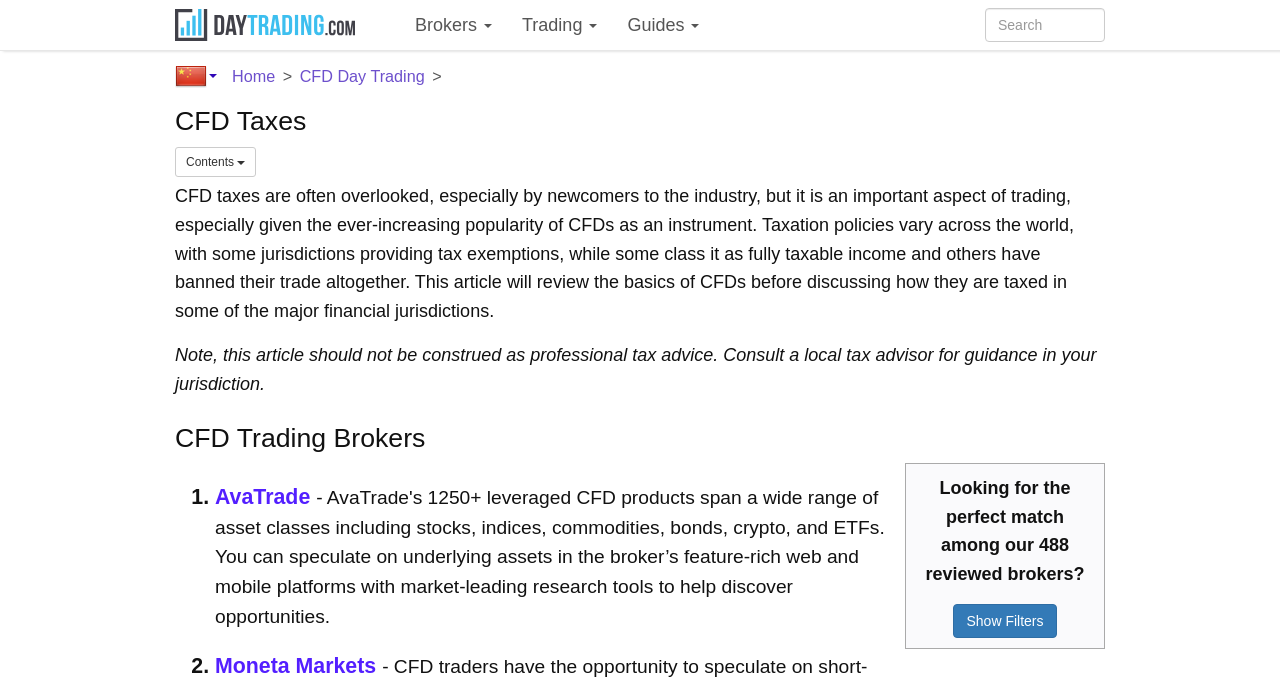Provide a thorough summary of the webpage.

This webpage is a comprehensive guide to CFD taxes, providing an in-depth overview of the tax implications of CFD trading. At the top of the page, there is a navigation menu with links to "Day Trading", "Brokers", "Trading", and "Guides", as well as a search bar on the right side. Below the navigation menu, there is a country flag icon with a link to the "Home" page and another link to "CFD Day Trading".

The main content of the page starts with a heading "CFD Taxes" followed by a brief introduction to the importance of CFD taxes in trading. The introduction is divided into two paragraphs, with the first paragraph explaining the significance of CFD taxes and the second paragraph providing a disclaimer that the article should not be considered professional tax advice.

Below the introduction, there is a heading "CFD Trading Brokers" followed by a section that appears to be a list of brokers, with each item marked by a list marker (e.g., "1.", "2."). The list includes links to brokers such as AvaTrade and Moneta Markets. On the right side of this section, there is a complementary section with a button to "Show Filters" and a text encouraging users to find the perfect match among the reviewed brokers.

Throughout the page, there are several images, including an image of a country flag and an image associated with the "Day Trading" link. The overall layout of the page is organized, with clear headings and concise text, making it easy to navigate and understand the content.